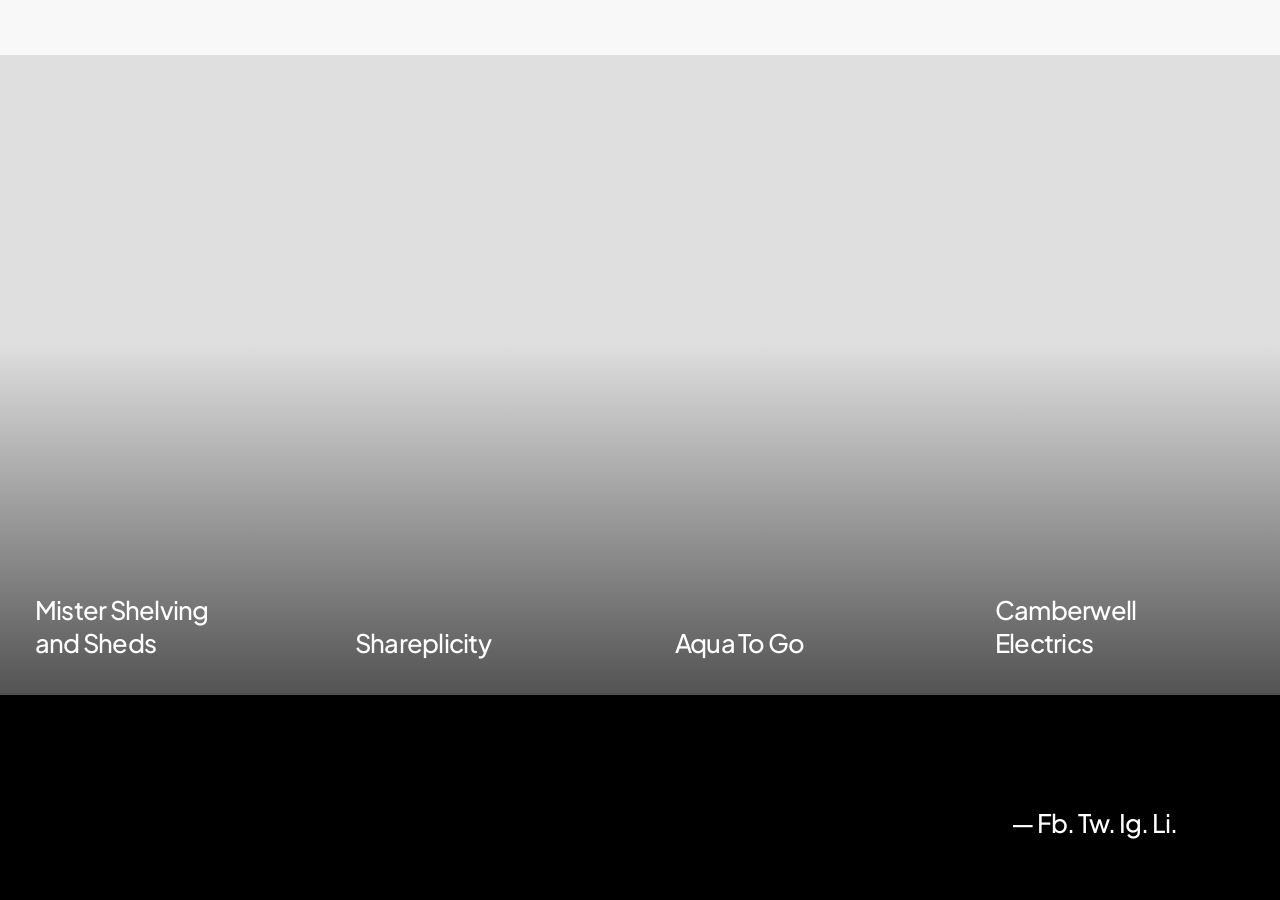Specify the bounding box coordinates (top-left x, top-left y, bottom-right x, bottom-right y) of the UI element in the screenshot that matches this description: Ig

[0.874, 0.897, 0.892, 0.932]